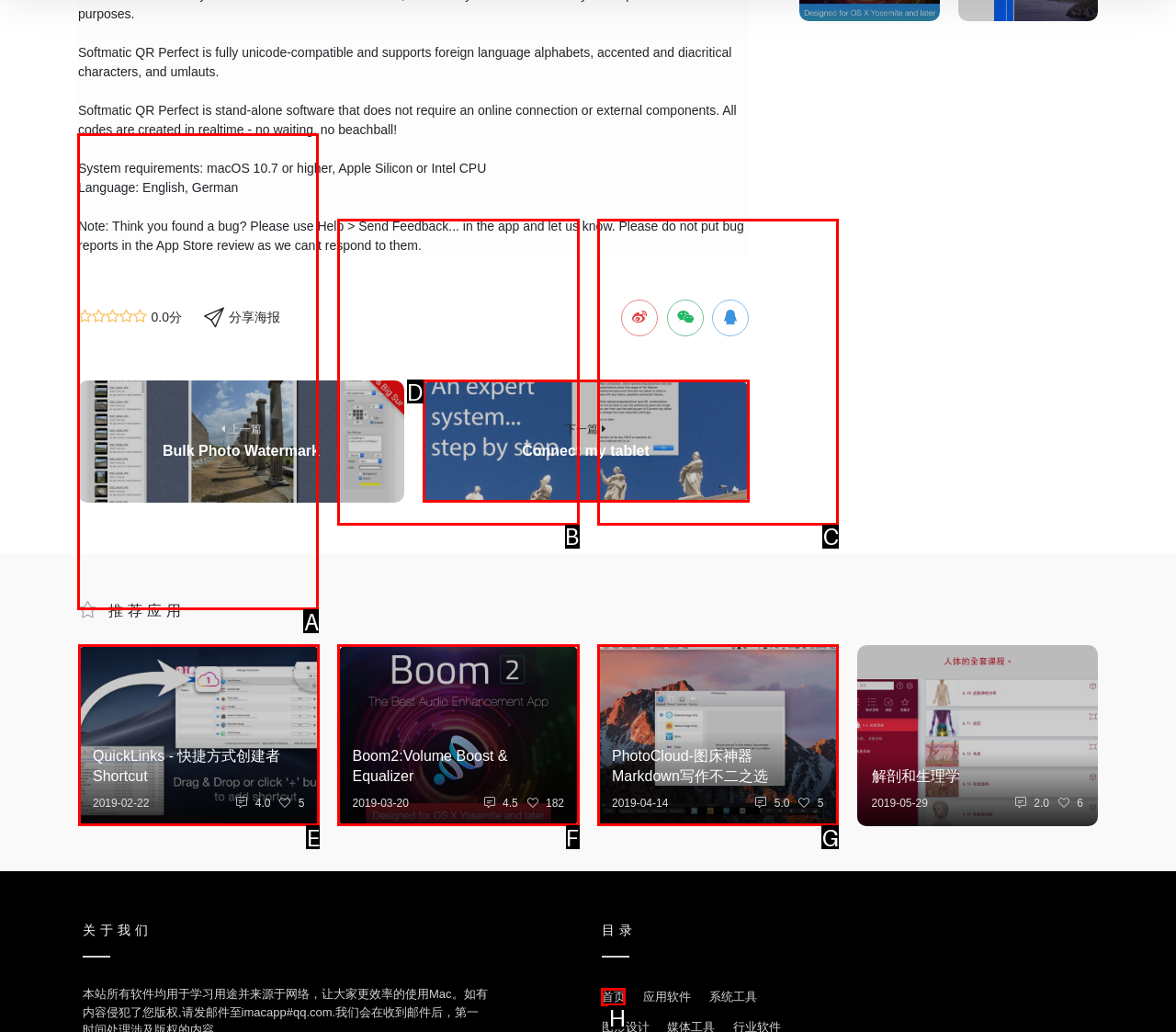To complete the task: View Wondershare PDFelement Pro 9.3.2 details, which option should I click? Answer with the appropriate letter from the provided choices.

A